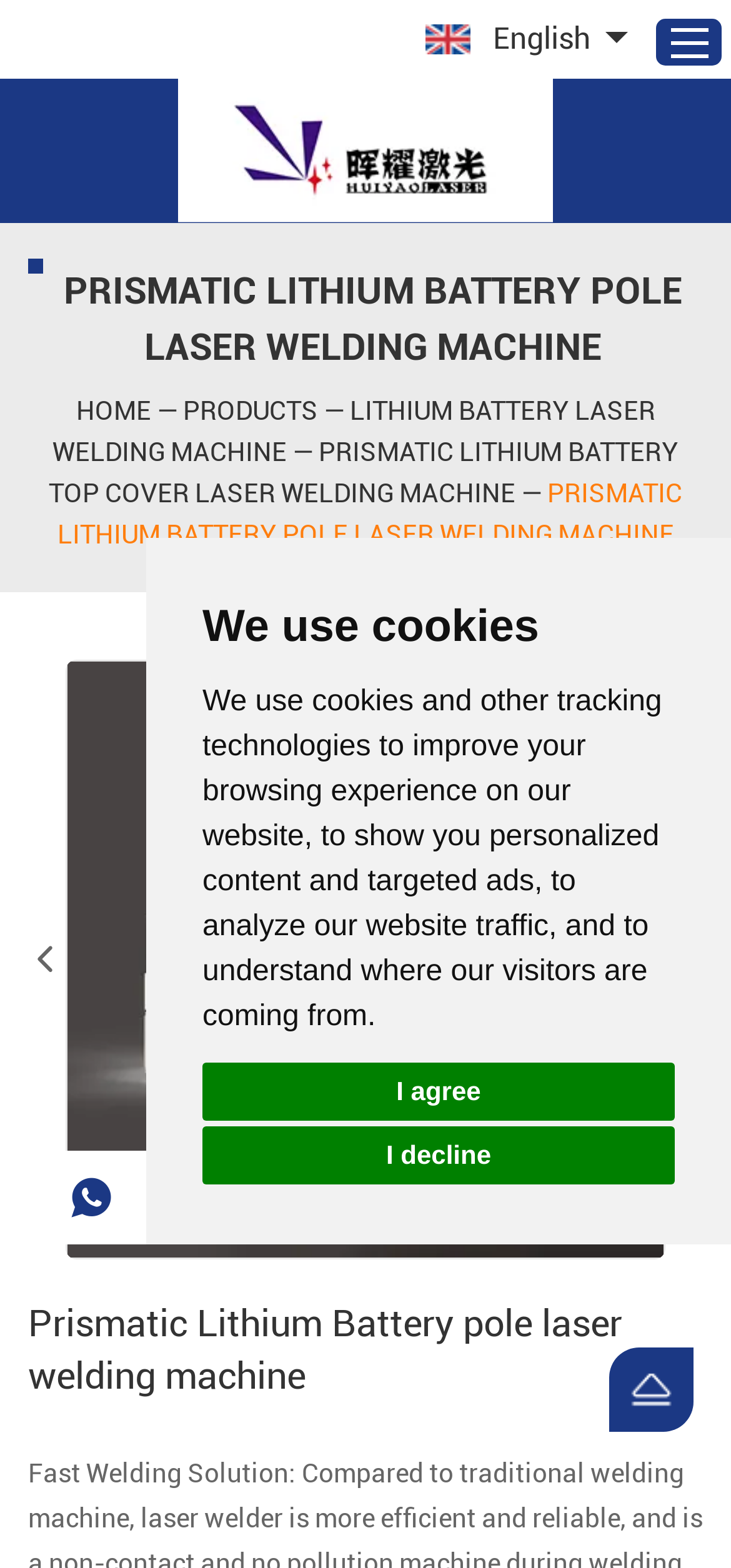Please specify the bounding box coordinates in the format (top-left x, top-left y, bottom-right x, bottom-right y), with values ranging from 0 to 1. Identify the bounding box for the UI component described as follows: Home

[0.104, 0.252, 0.214, 0.271]